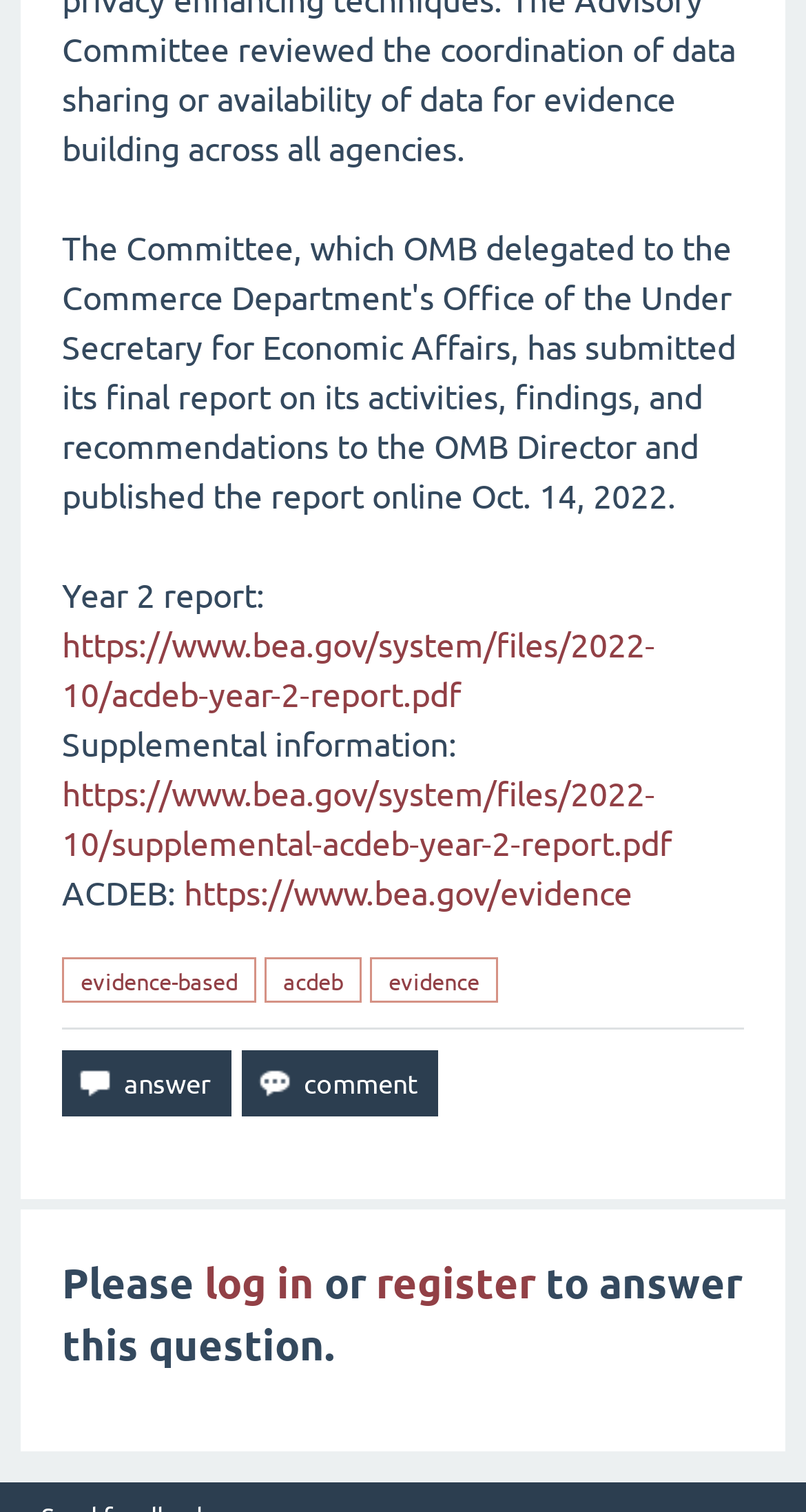What are the two options to access the webpage content?
Examine the screenshot and reply with a single word or phrase.

log in, register